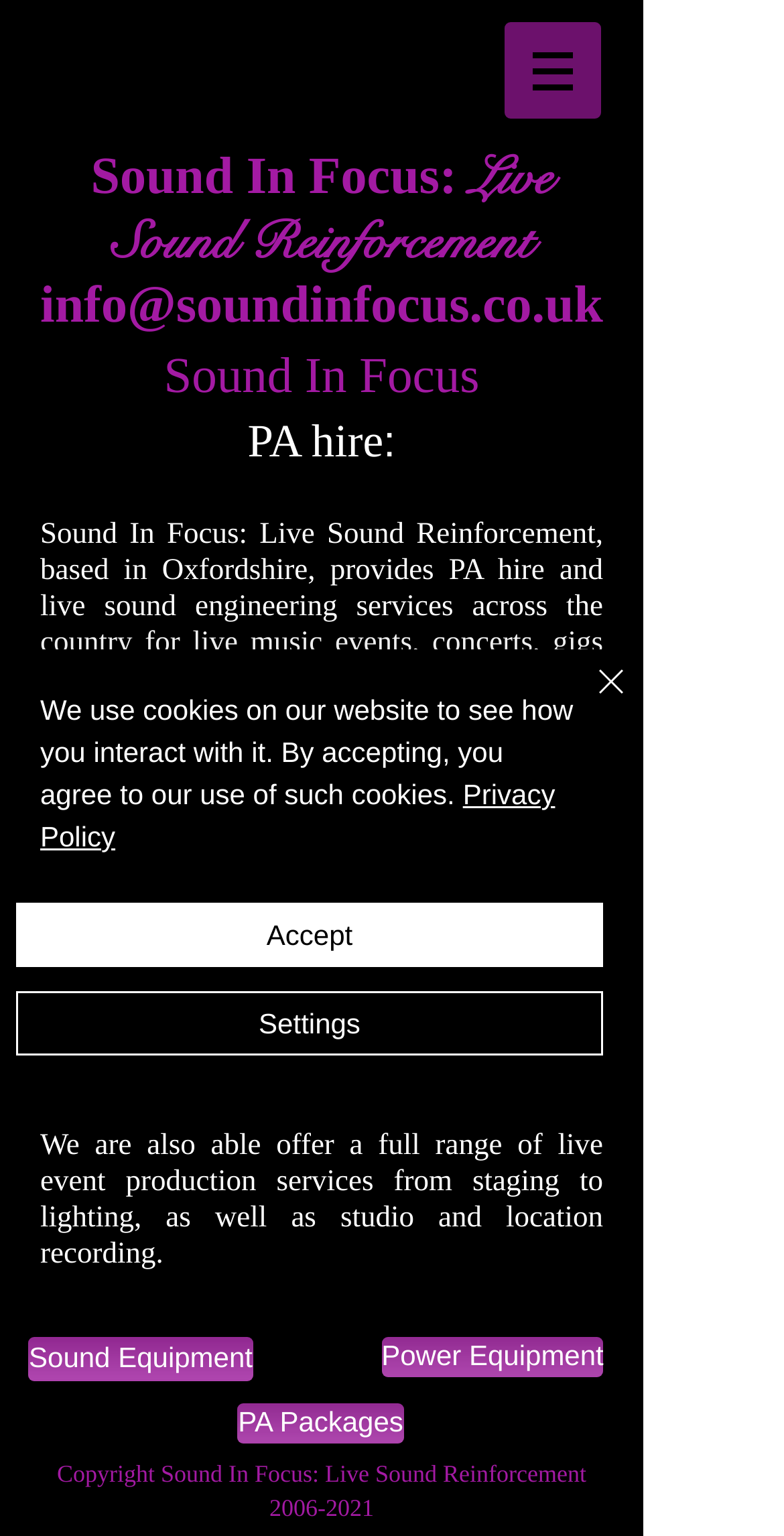Please identify the bounding box coordinates of the clickable element to fulfill the following instruction: "Click the navigation button". The coordinates should be four float numbers between 0 and 1, i.e., [left, top, right, bottom].

[0.641, 0.013, 0.769, 0.079]